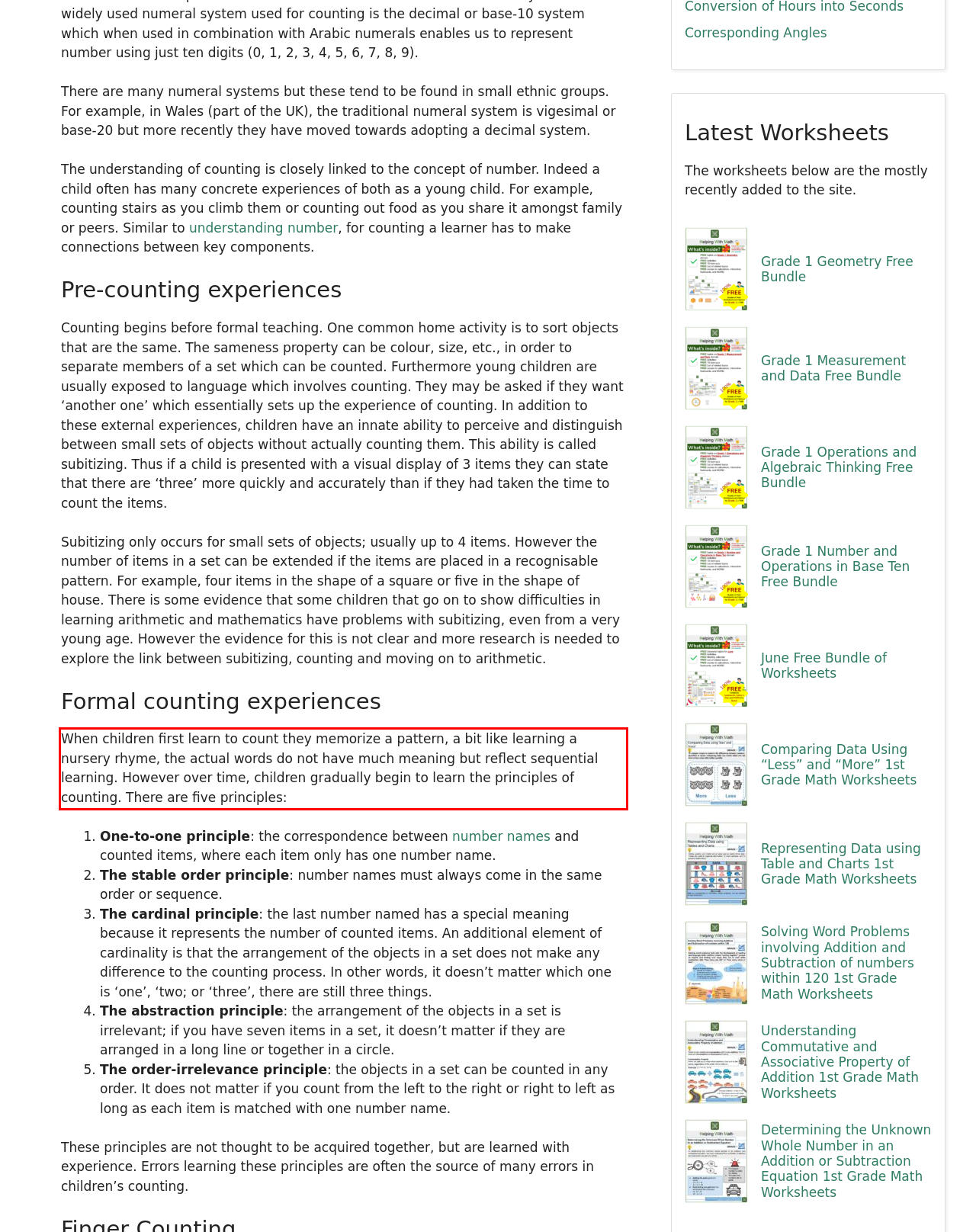Given a screenshot of a webpage containing a red bounding box, perform OCR on the text within this red bounding box and provide the text content.

When children first learn to count they memorize a pattern, a bit like learning a nursery rhyme, the actual words do not have much meaning but reflect sequential learning. However over time, children gradually begin to learn the principles of counting. There are five principles: